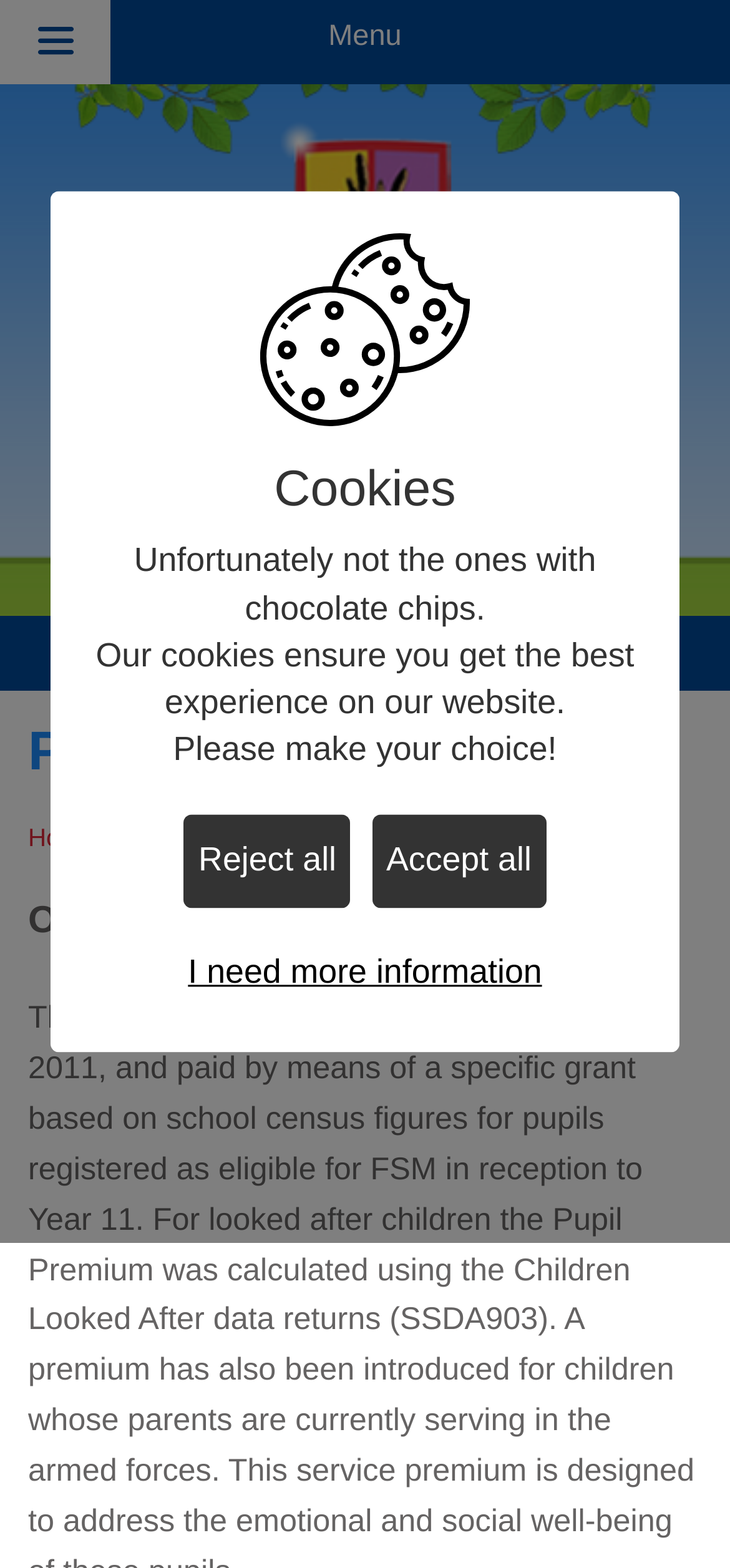Identify the bounding box coordinates of the region that should be clicked to execute the following instruction: "View the Pupil Premium page".

[0.477, 0.525, 0.701, 0.543]